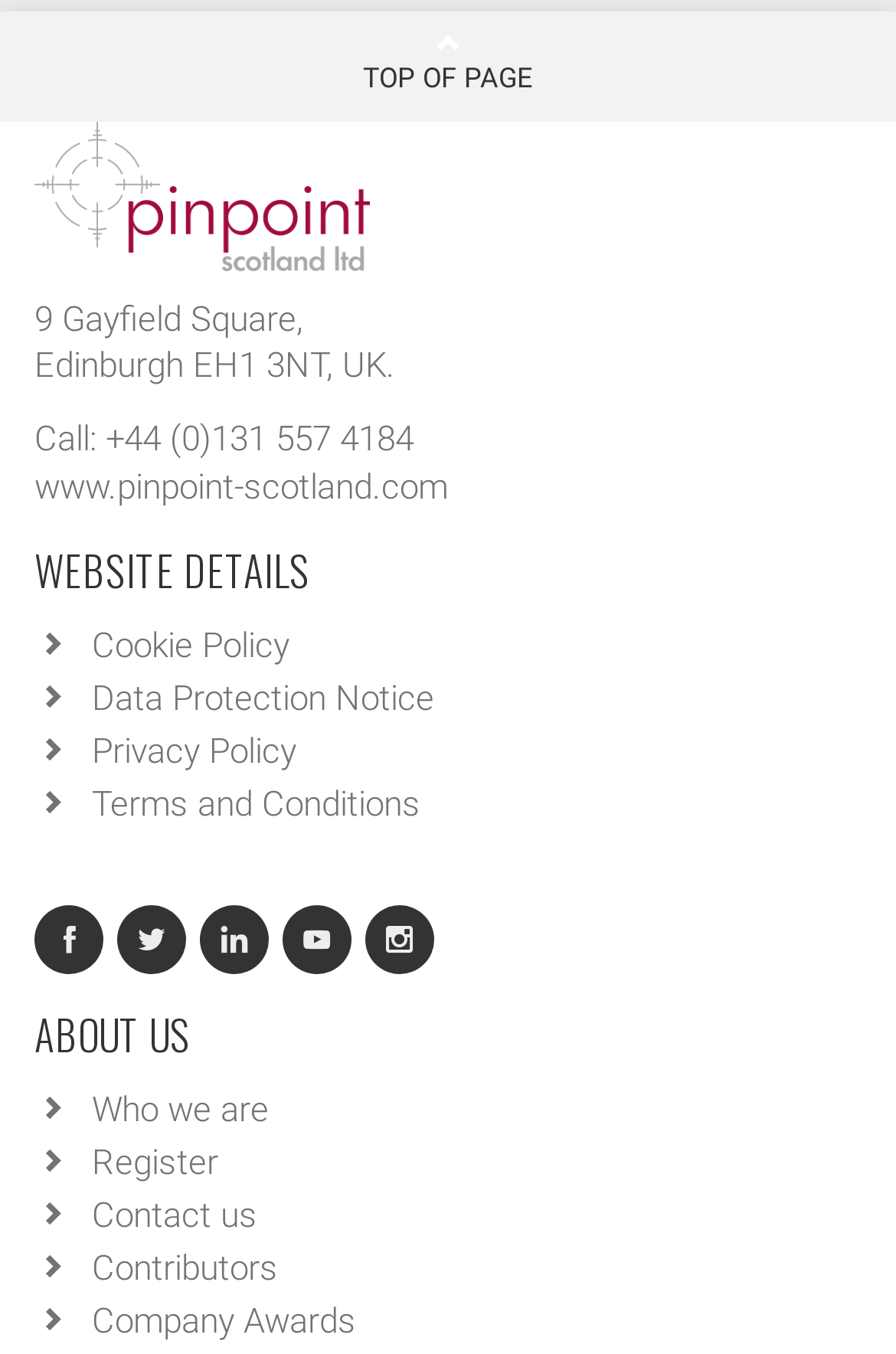Locate the bounding box coordinates of the area to click to fulfill this instruction: "Go to top of page". The bounding box should be presented as four float numbers between 0 and 1, in the order [left, top, right, bottom].

[0.0, 0.008, 1.0, 0.09]